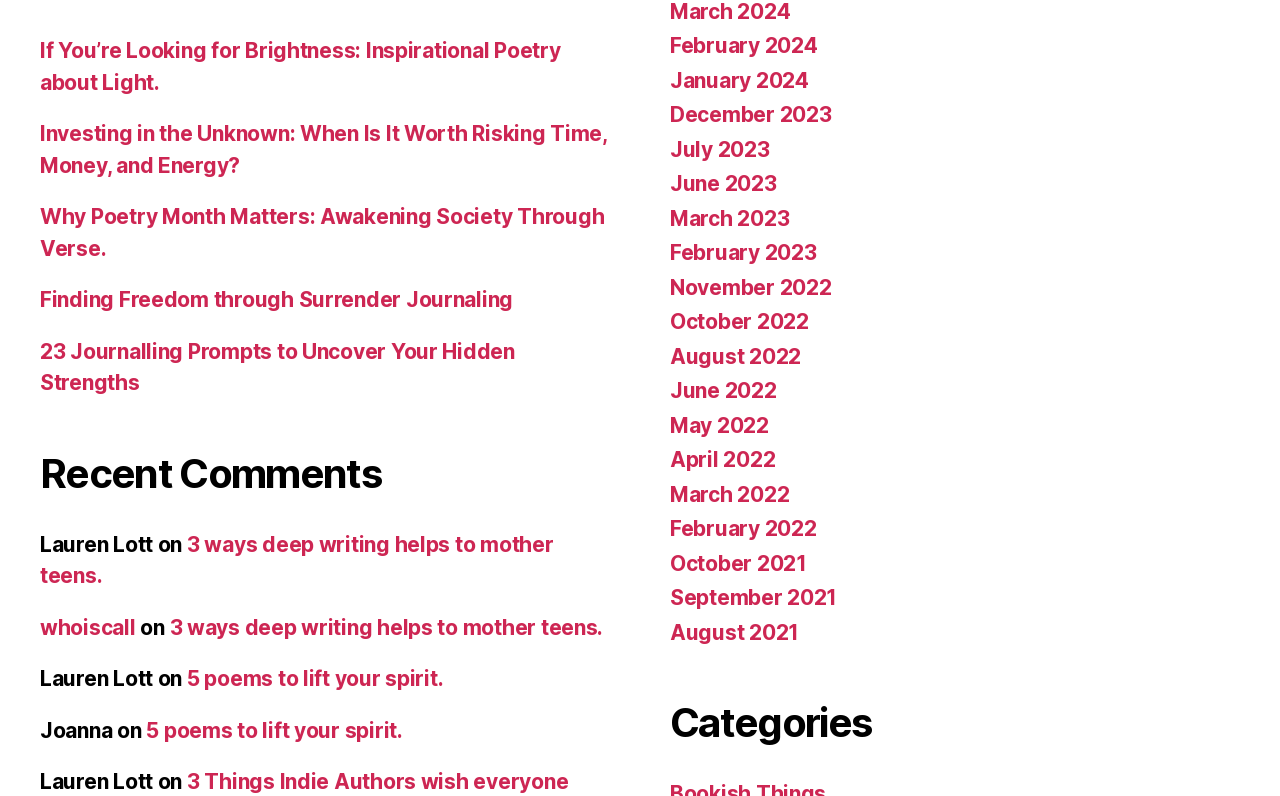Point out the bounding box coordinates of the section to click in order to follow this instruction: "View recent posts".

[0.031, 0.042, 0.477, 0.499]